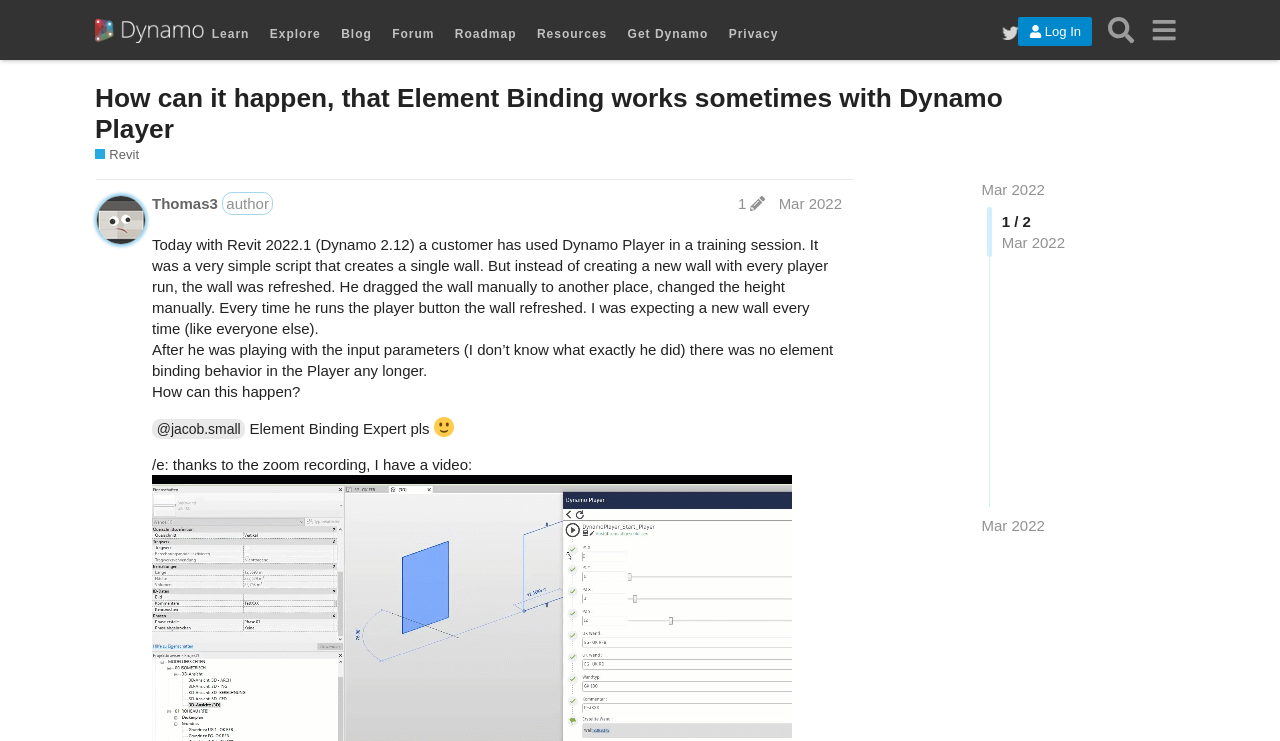What is the purpose of the 'Get Dynamo' link?
Using the information from the image, give a concise answer in one word or a short phrase.

To download or access Dynamo